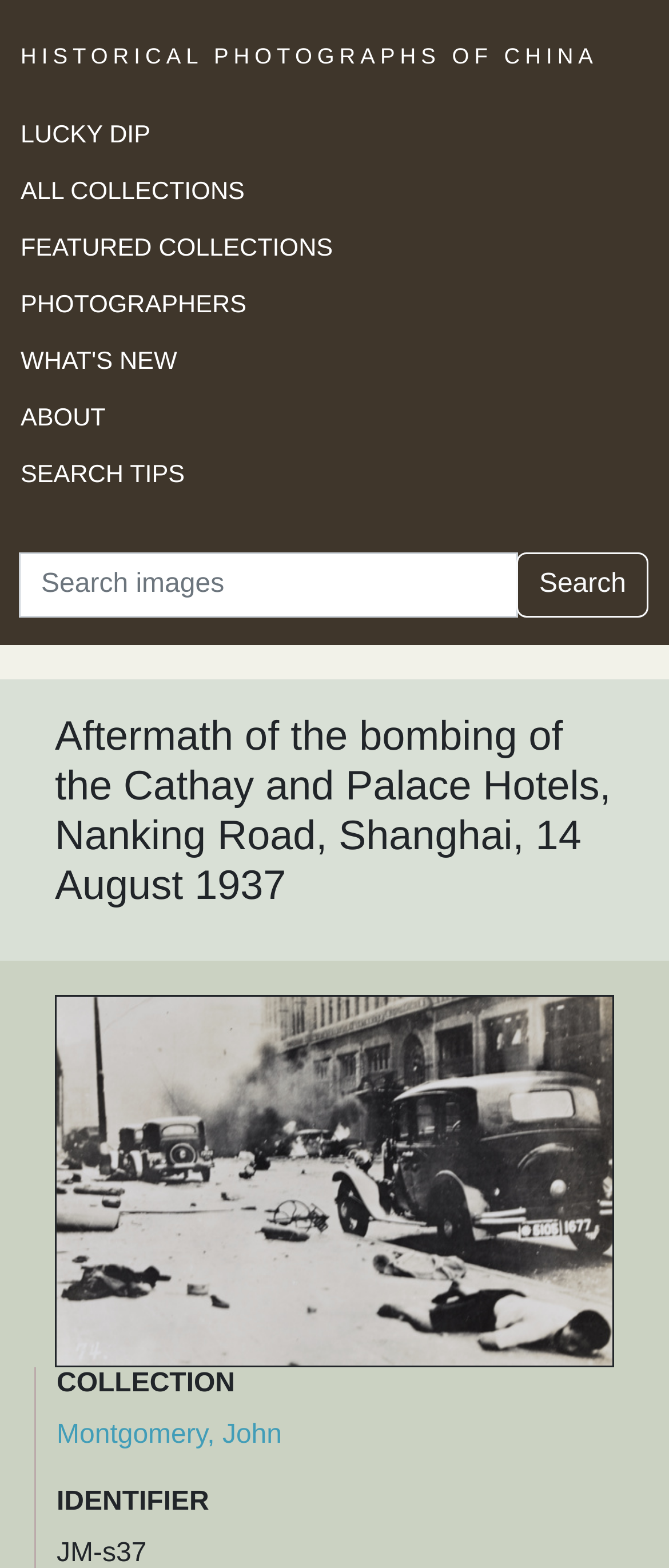Identify the bounding box coordinates for the UI element described as follows: "Lucky Dip". Ensure the coordinates are four float numbers between 0 and 1, formatted as [left, top, right, bottom].

[0.031, 0.077, 0.225, 0.095]